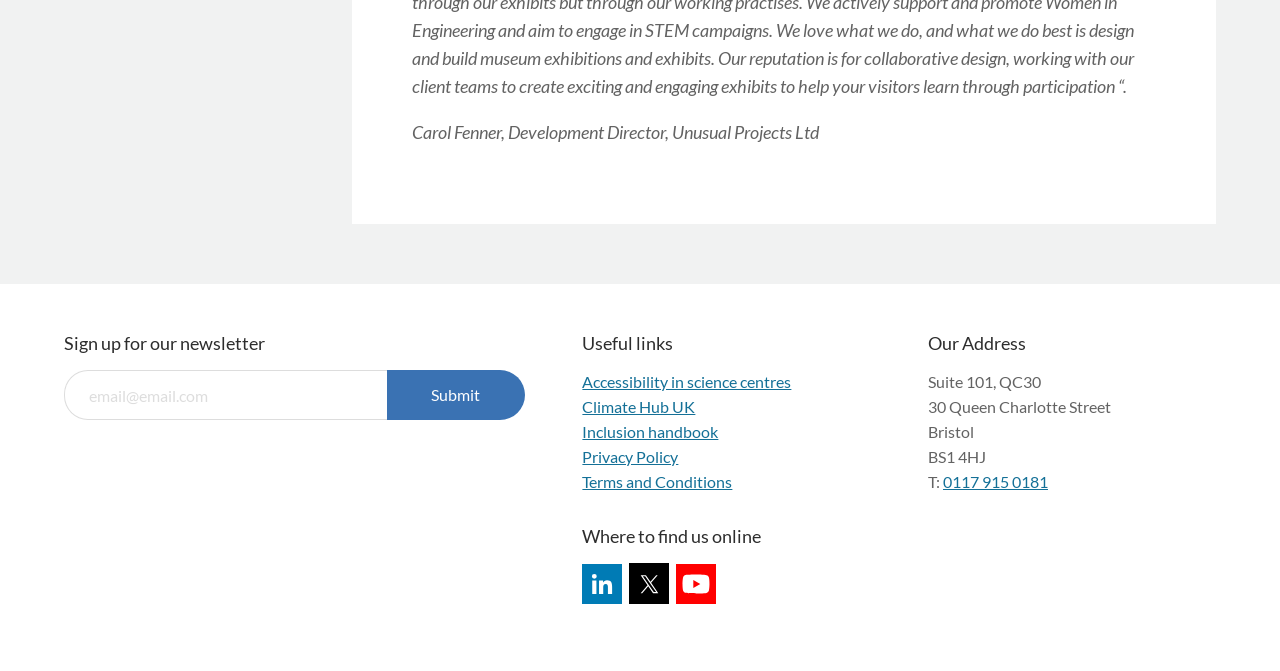Identify the bounding box coordinates of the clickable section necessary to follow the following instruction: "View the next page". The coordinates should be presented as four float numbers from 0 to 1, i.e., [left, top, right, bottom].

None